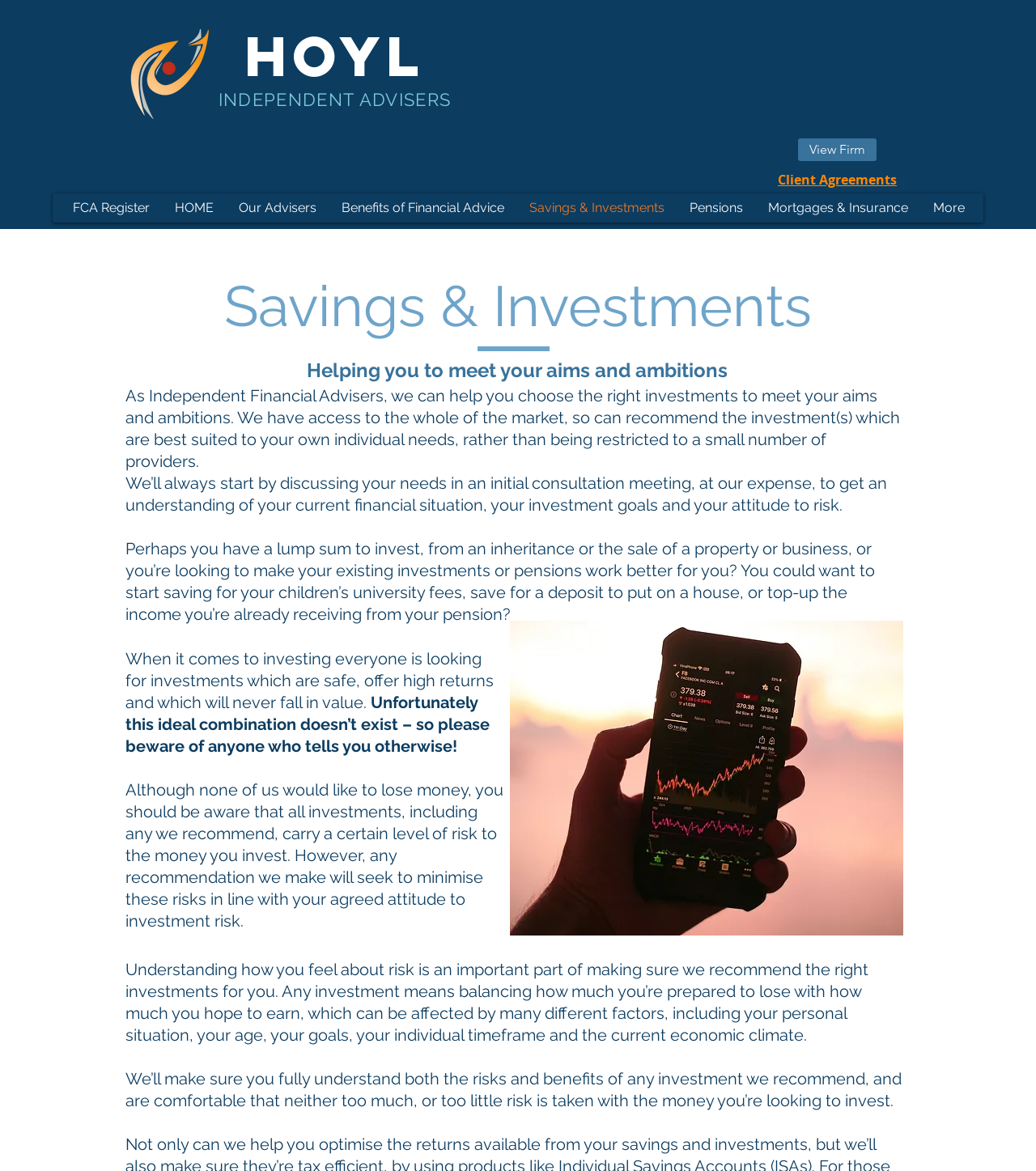Construct a comprehensive caption that outlines the webpage's structure and content.

The webpage is about Savings and Investments offered by Hoyl Independent Advisers. At the top left corner, there is a logo image 'hoyl1.png' and a heading 'HOYL INDEPENDENT ADVISERS' next to it. Below the heading, there are two links 'HOYL' and 'INDEPENDENT ADVISERS'. 

On the top right side, there is an iframe 'Embedded Content' with a link 'View Firm' and 'Client Agreements' above it. 

A navigation menu 'Site' is located on the left side of the page, with links to 'FCA Register', 'HOME', 'Our Advisers', 'Benefits of Financial Advice', 'Savings & Investments', 'Pensions', 'Mortgages & Insurance', and 'More'. 

The main content of the page is divided into sections. The first section has a heading 'Savings & Investments' and a subheading 'Helping you to meet your aims and ambitions'. Below the subheading, there are four paragraphs of text explaining the services offered by Hoyl Independent Advisers, including helping clients choose the right investments, discussing their needs in an initial consultation meeting, and understanding their attitude to risk. 

The second section has an image 'stock-6596787_1920.jpg' on the right side, and three paragraphs of text on the left side, explaining the importance of understanding risk in investments and how Hoyl Independent Advisers can help clients balance their risk tolerance with their investment goals.